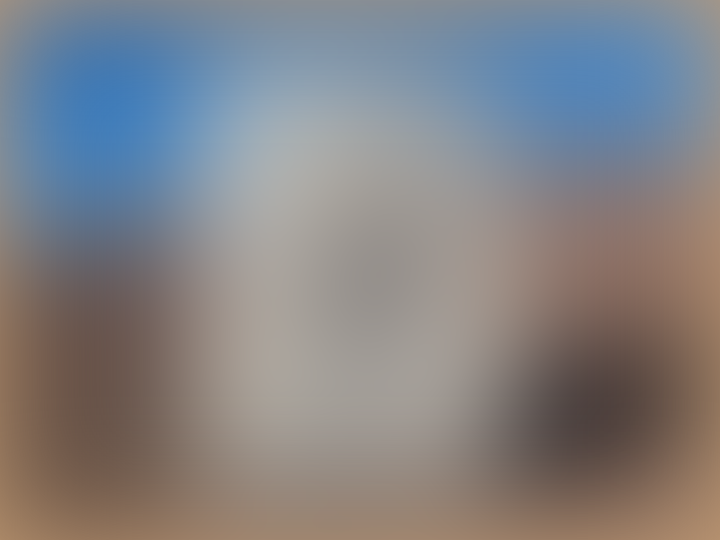Give a one-word or one-phrase response to the question:
What is the central element in the composition?

an artistic piece or craft